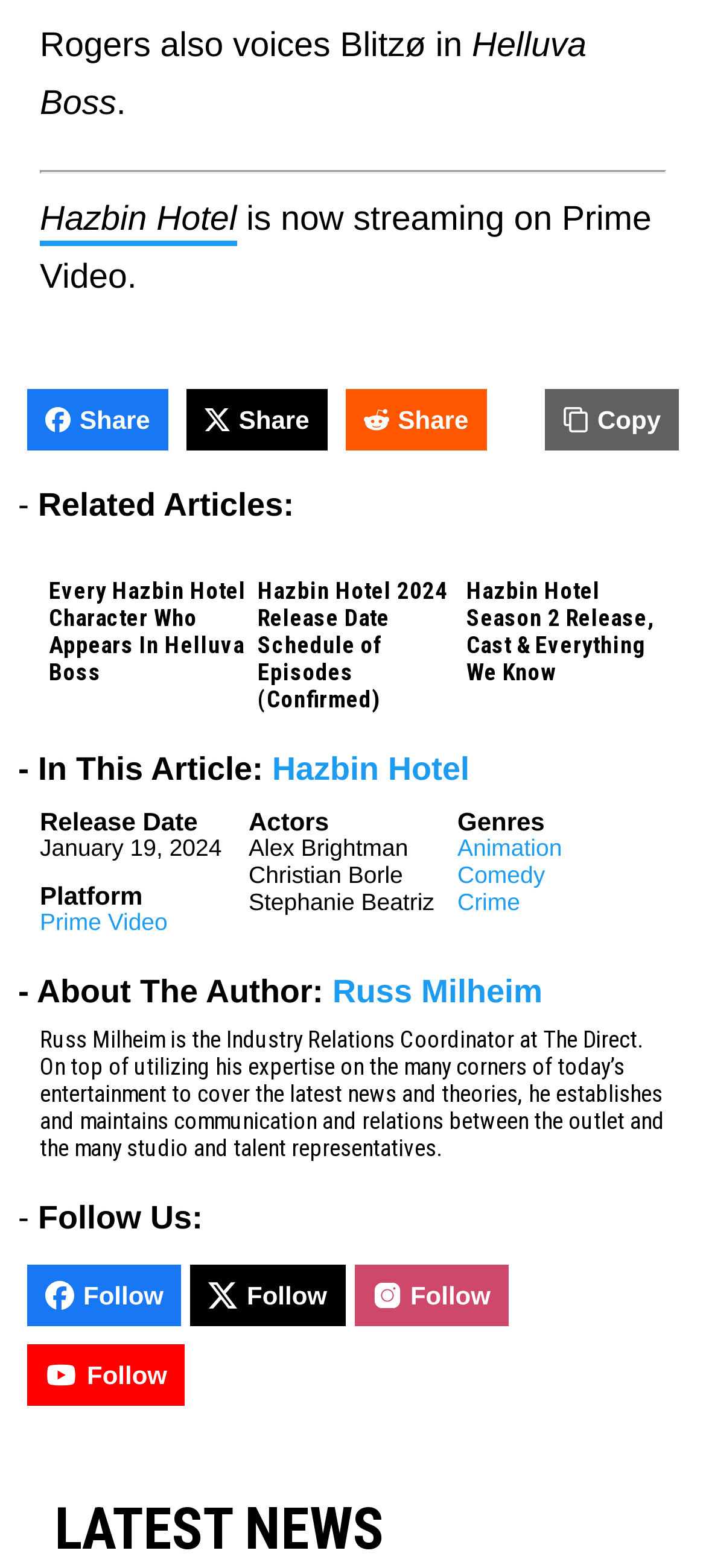Utilize the details in the image to thoroughly answer the following question: What are the genres of Hazbin Hotel?

I found the answer by looking at the text content of the webpage, specifically the link elements with the text 'Animation', 'Comedy', and 'Crime' which are labeled as the genres of Hazbin Hotel.